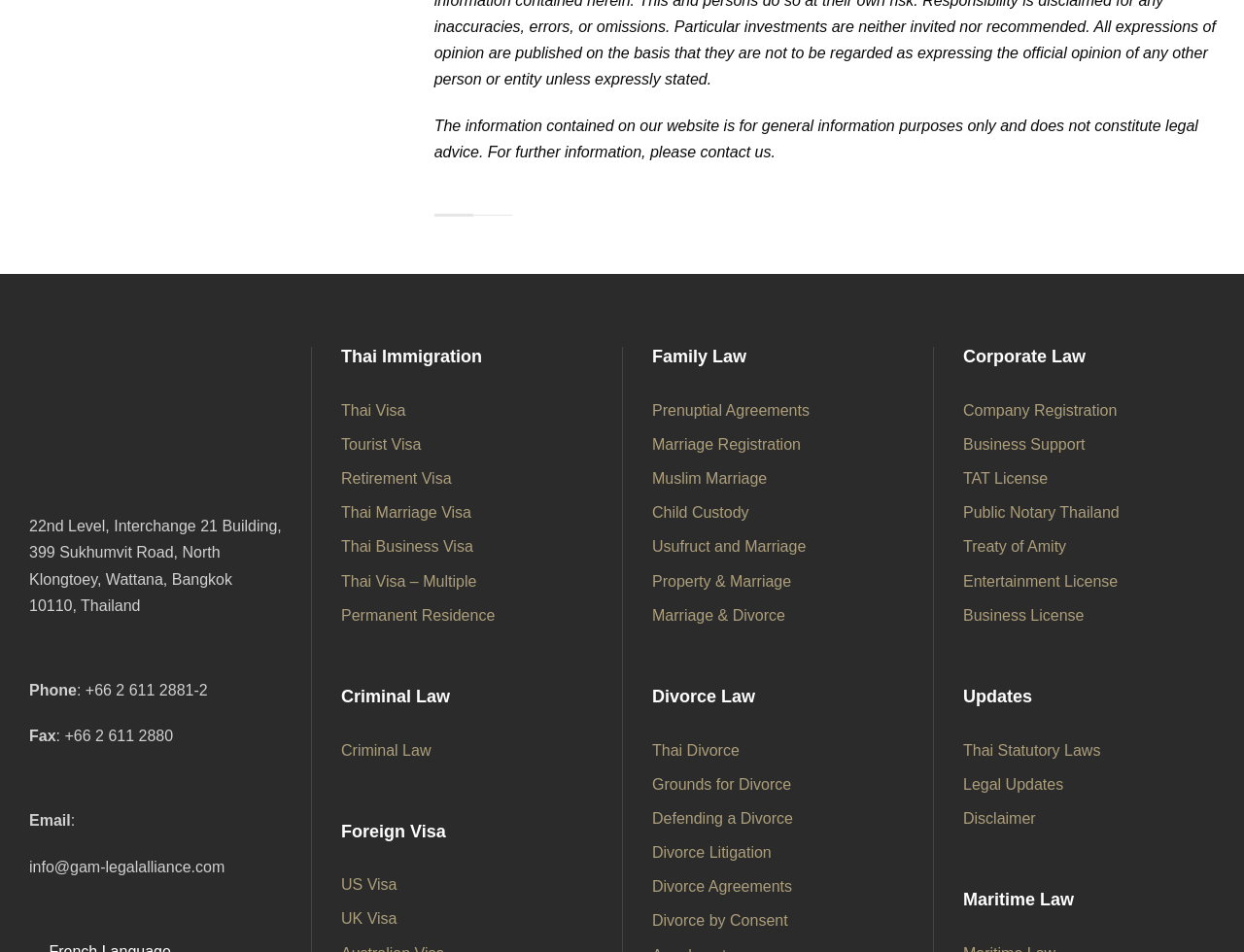Please identify the bounding box coordinates of the element I should click to complete this instruction: 'Click US Visa'. The coordinates should be given as four float numbers between 0 and 1, like this: [left, top, right, bottom].

[0.274, 0.921, 0.319, 0.938]